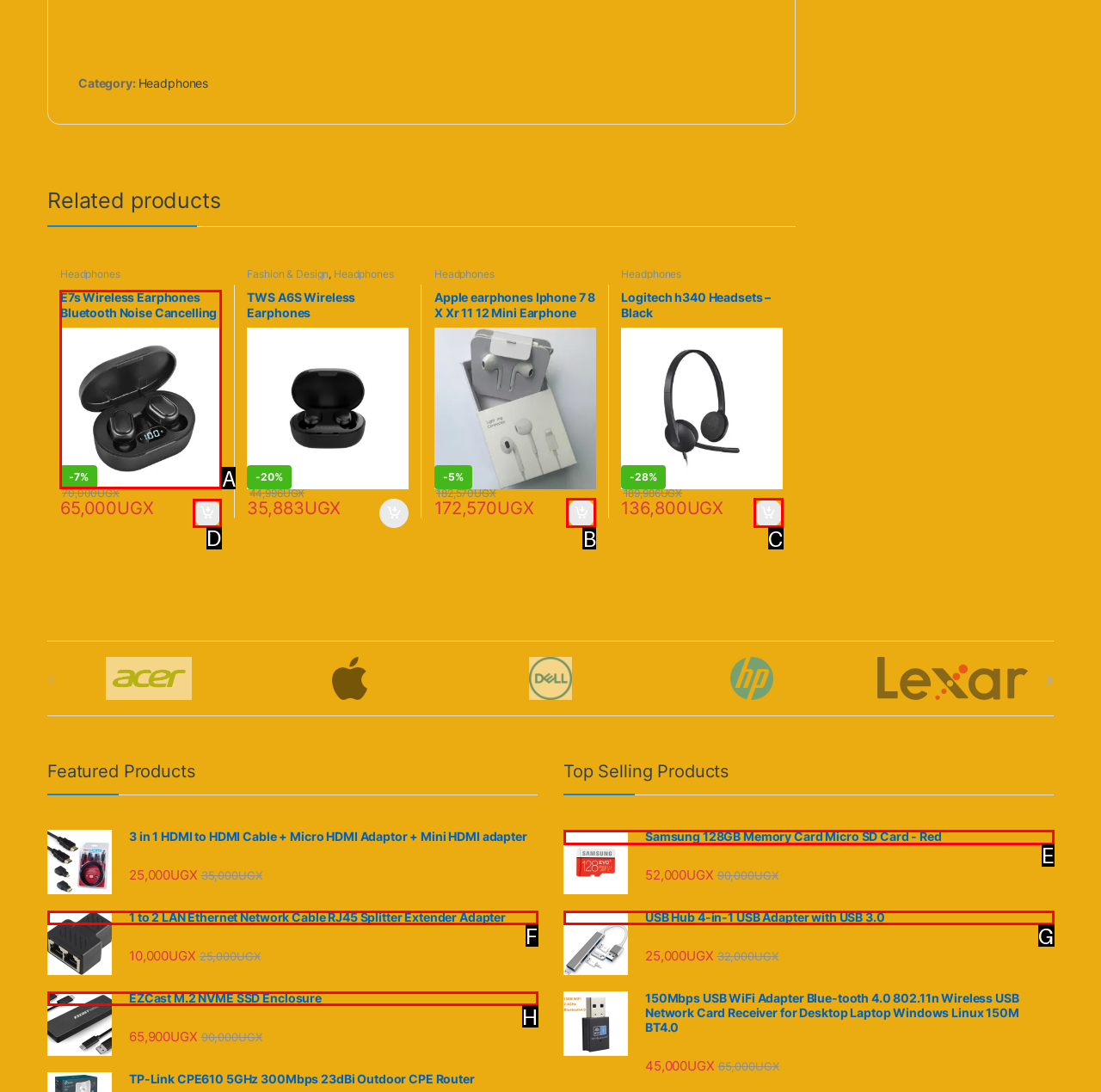Tell me which one HTML element you should click to complete the following task: Add to cart: 'E7s Wireless Earphones Bluetooth Noise Cancelling Led G'
Answer with the option's letter from the given choices directly.

D